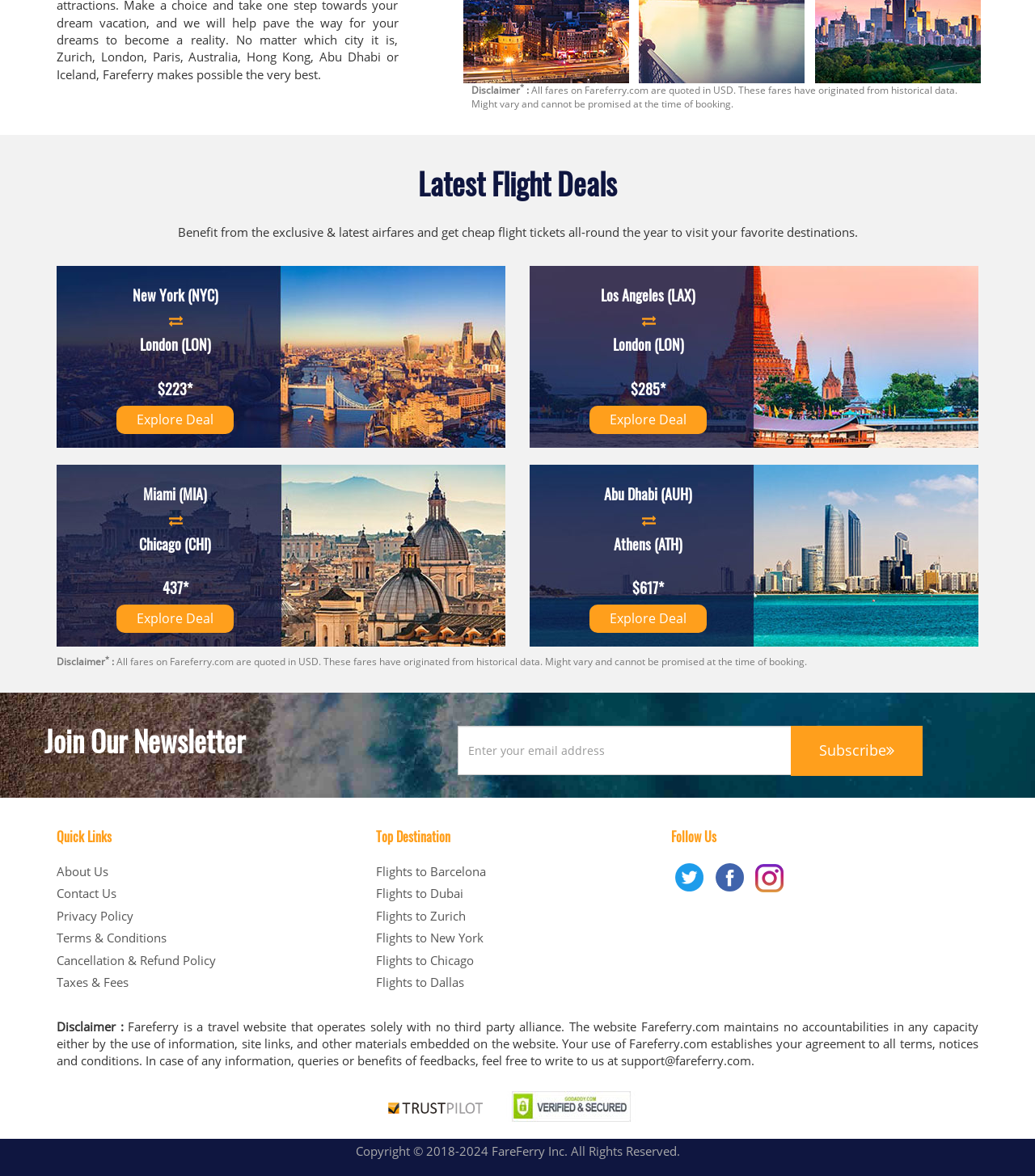Determine the bounding box coordinates of the clickable element to complete this instruction: "Check the disclaimer". Provide the coordinates in the format of four float numbers between 0 and 1, [left, top, right, bottom].

[0.055, 0.07, 0.502, 0.082]